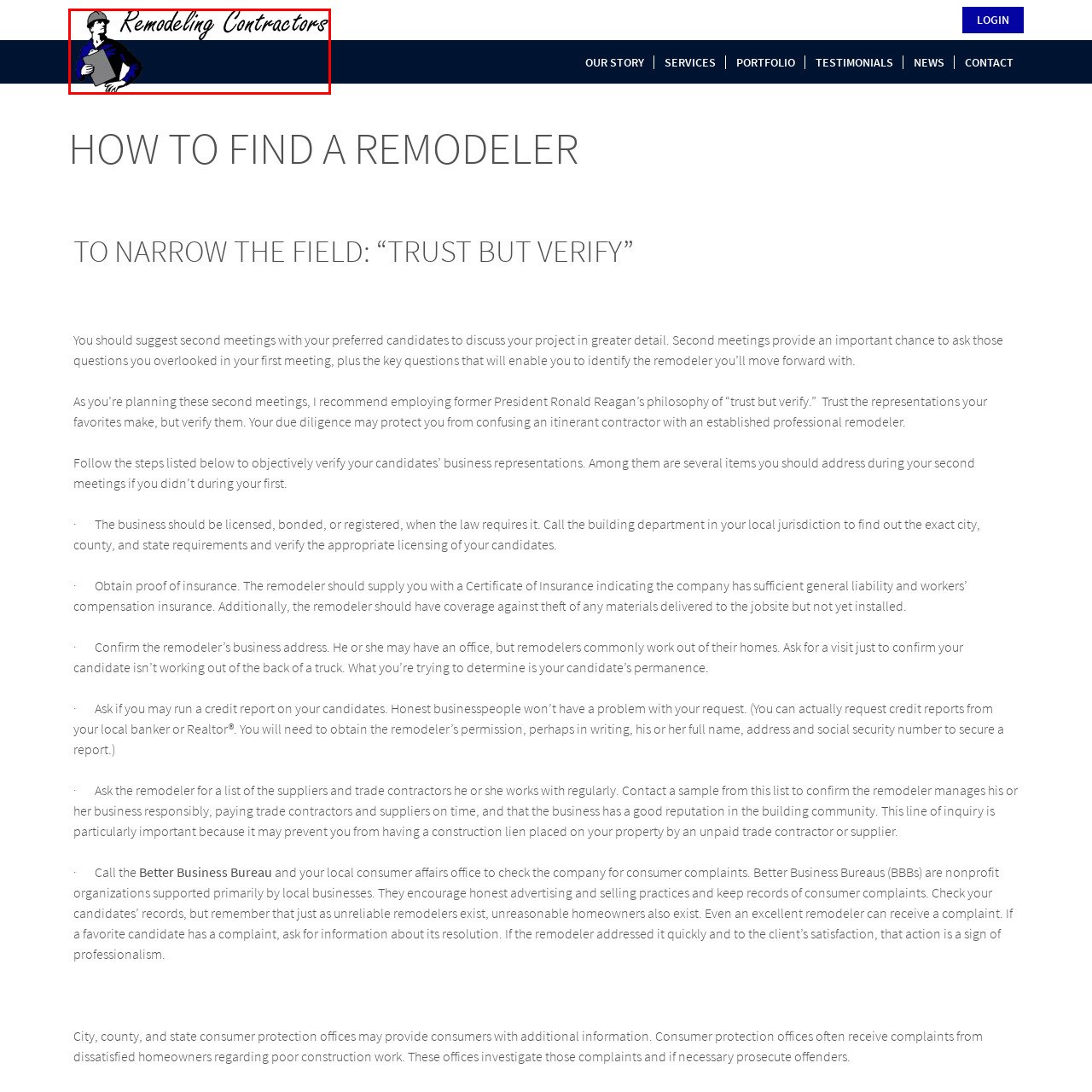What is the font style of the text 'Remodeling Contractors'?
Analyze the content within the red bounding box and offer a detailed answer to the question.

The caption describes the font style of the text 'Remodeling Contractors' as elegant and cursive, which contrasts with the professionalism of the graphic and adds a touch of sophistication to the image.